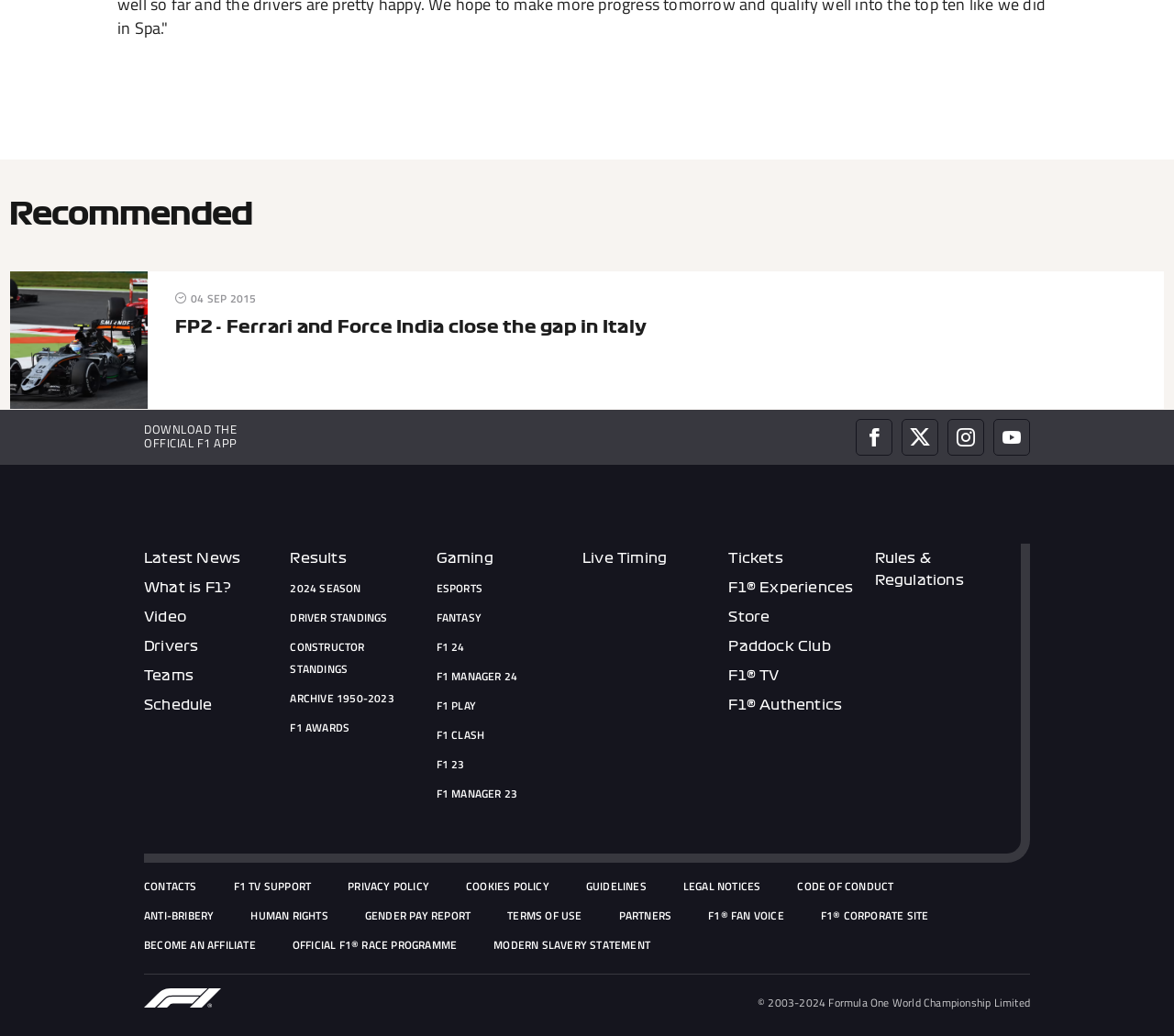Extract the bounding box for the UI element that matches this description: "Facebook".

[0.729, 0.404, 0.76, 0.439]